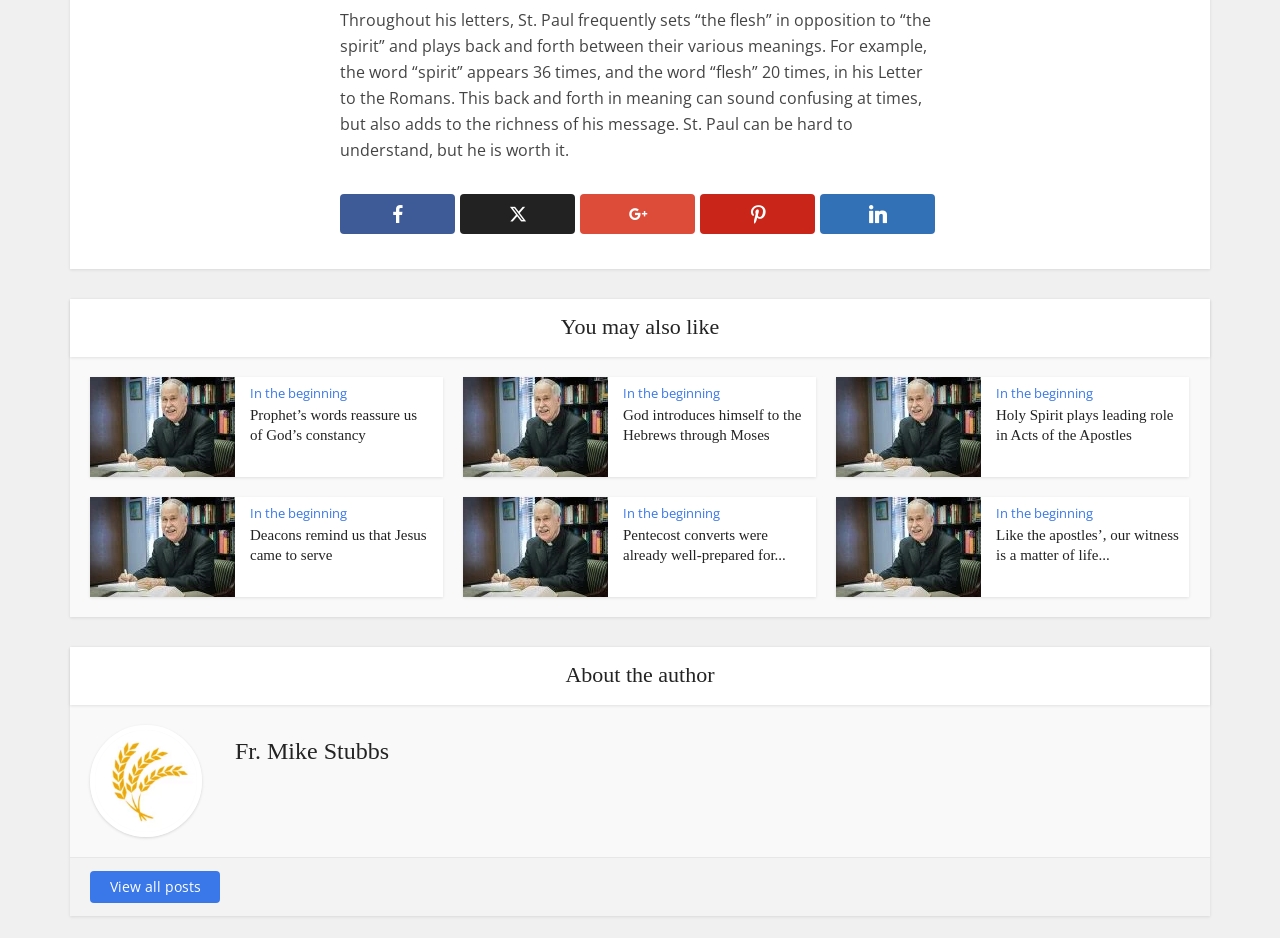Find the bounding box coordinates of the element you need to click on to perform this action: 'Click the link to view all posts'. The coordinates should be represented by four float values between 0 and 1, in the format [left, top, right, bottom].

[0.07, 0.928, 0.172, 0.962]